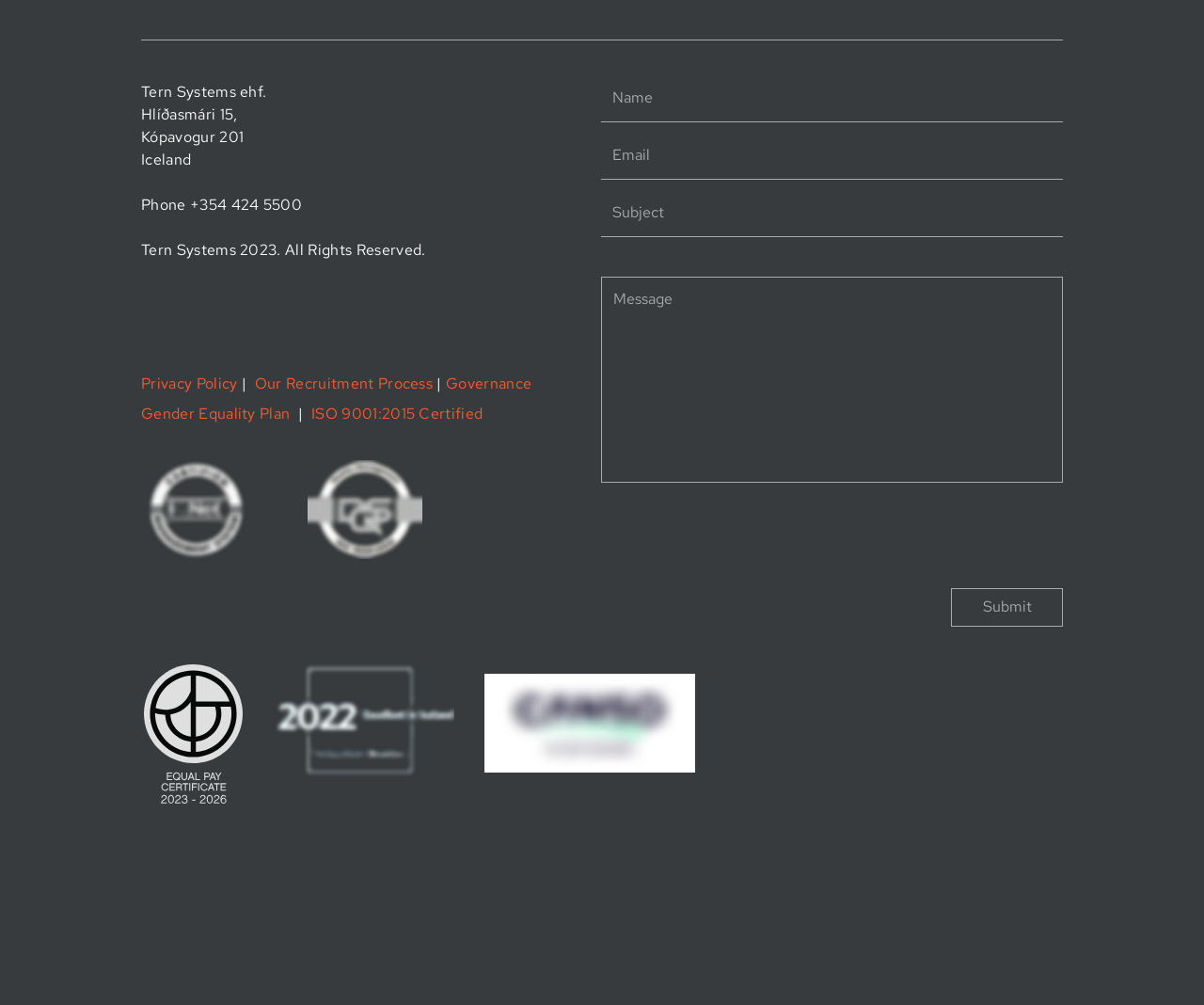Reply to the question with a single word or phrase:
How many textboxes are there in the form?

4